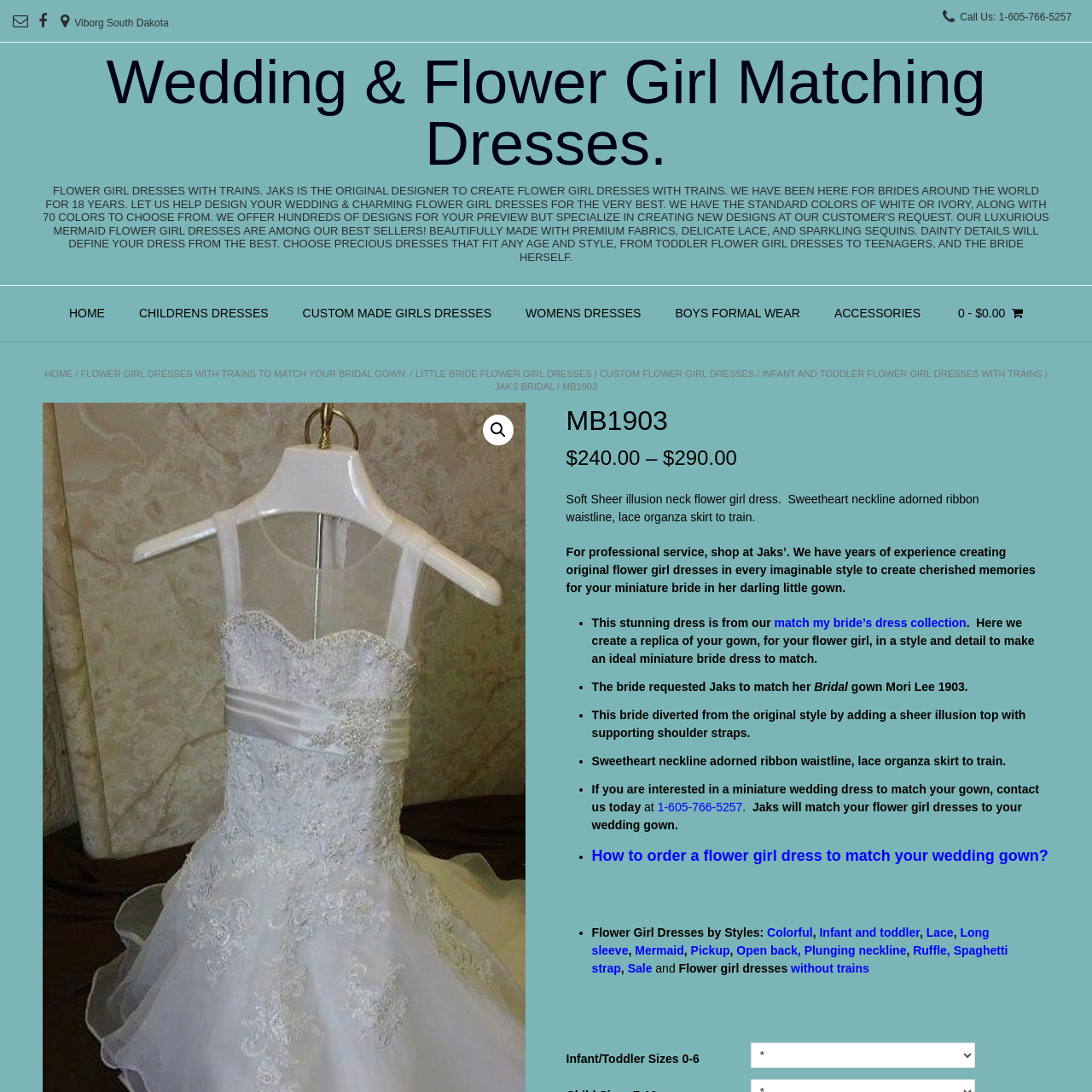Inspect the picture enclosed by the red border, How many years of experience does the designer have? Provide your answer as a single word or phrase.

18 years